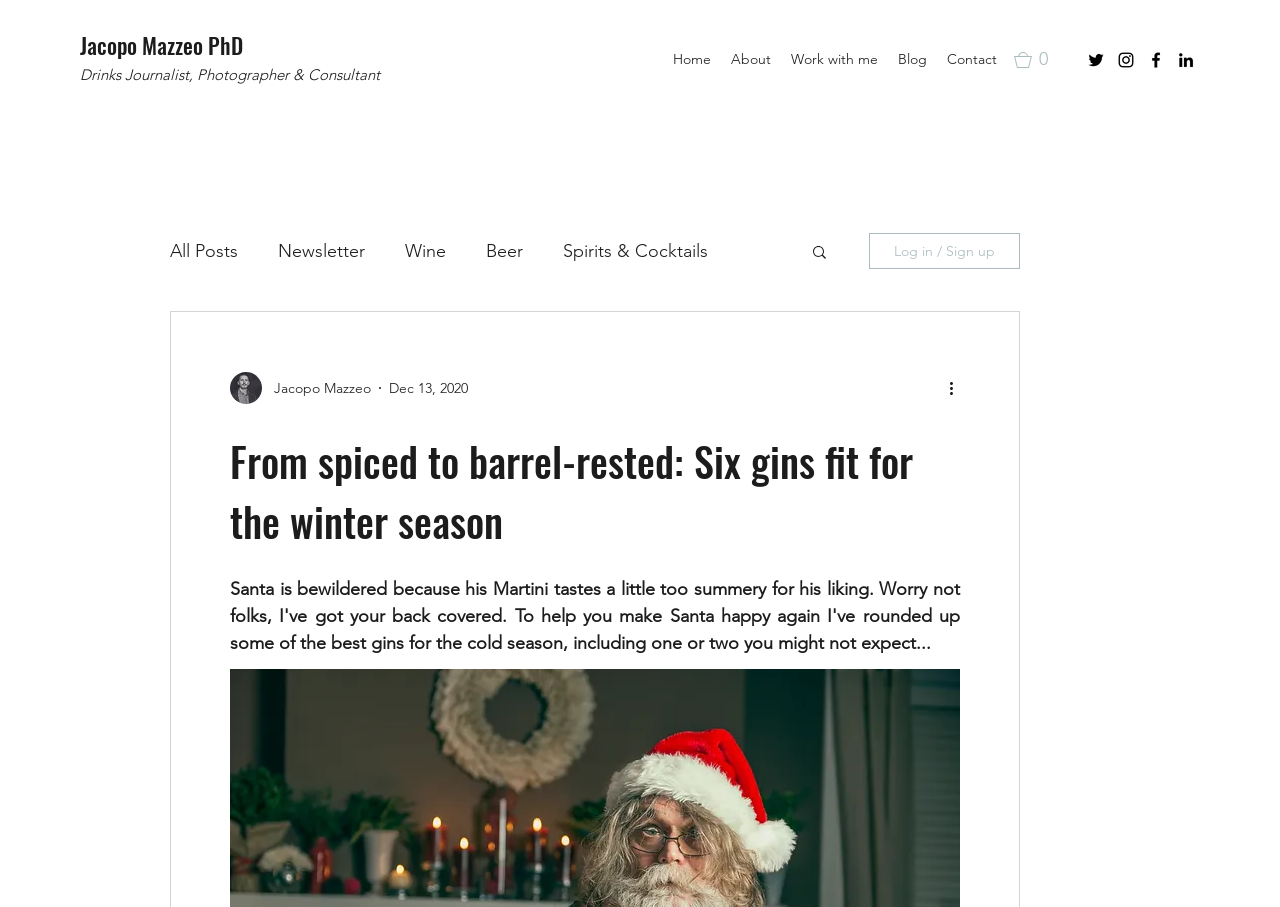Kindly determine the bounding box coordinates of the area that needs to be clicked to fulfill this instruction: "View the writer's profile".

[0.18, 0.41, 0.205, 0.446]